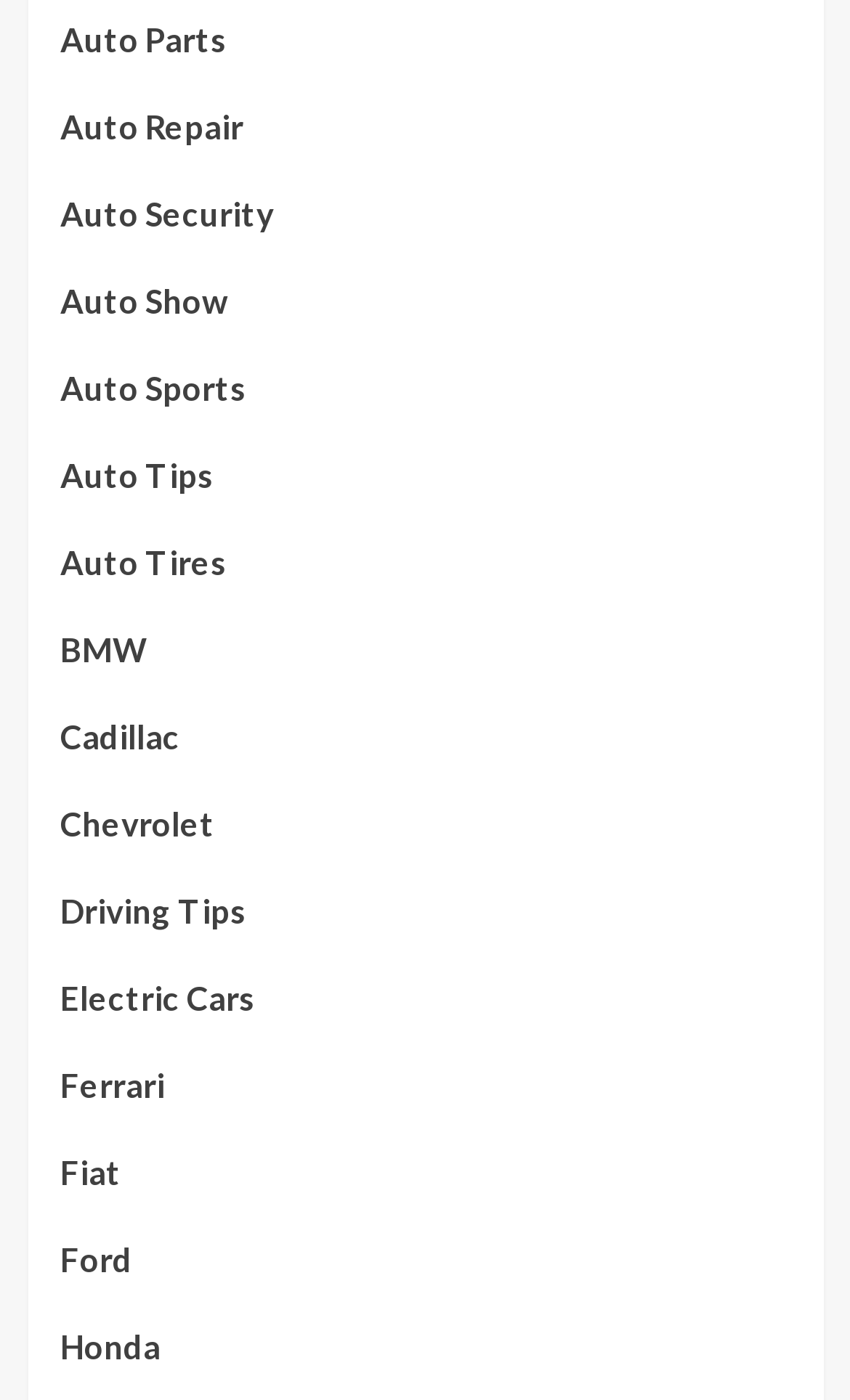How many links are related to car brands?
Answer the question with a single word or phrase derived from the image.

6